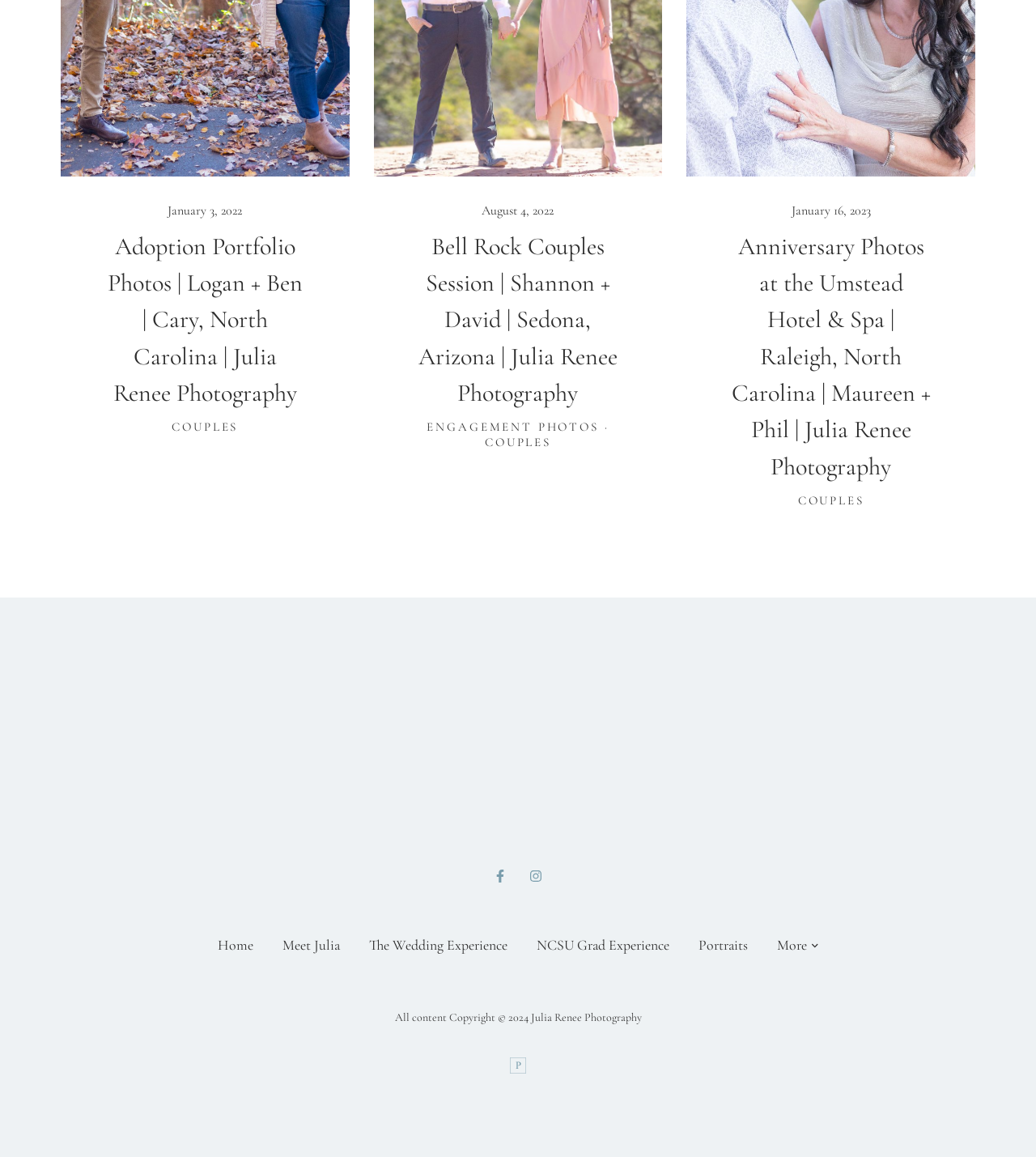Can you provide the bounding box coordinates for the element that should be clicked to implement the instruction: "Go to the 'Home' page"?

[0.204, 0.805, 0.251, 0.829]